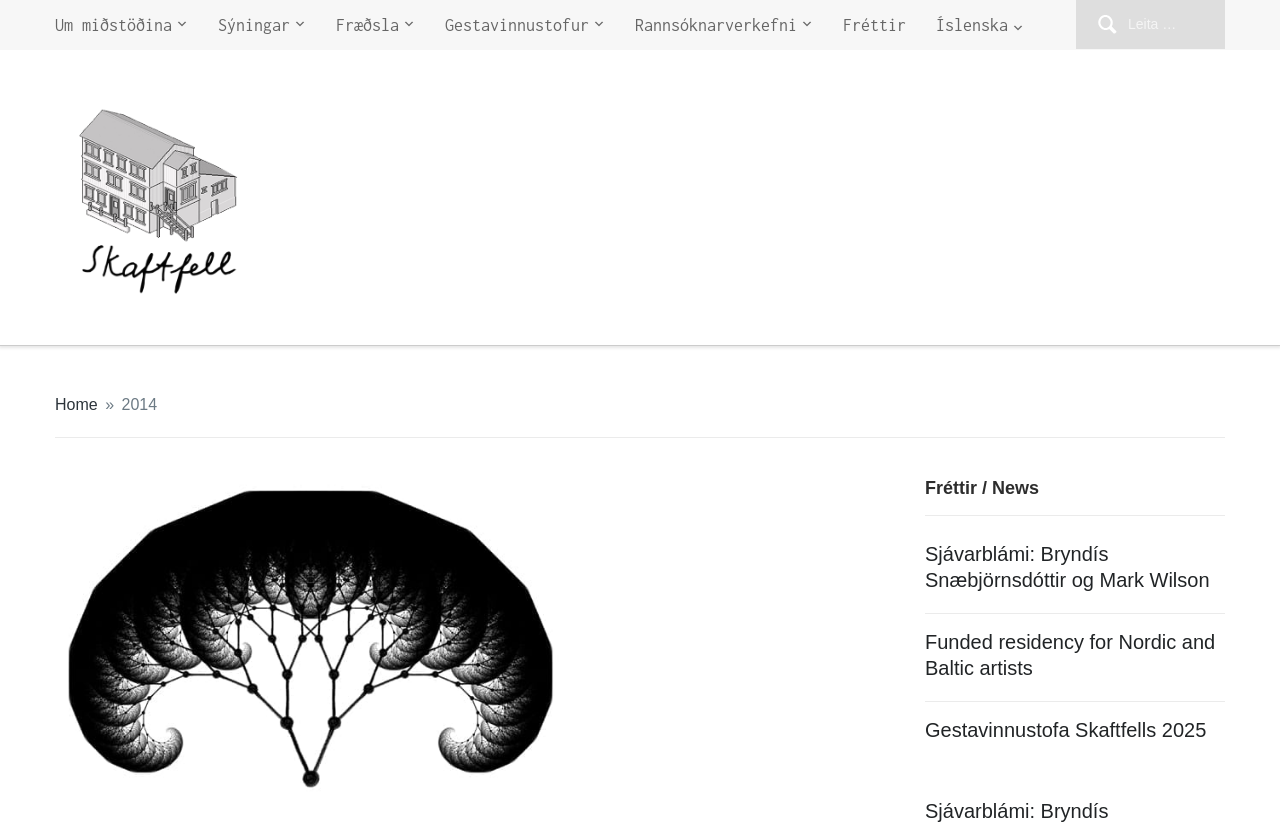Please provide a one-word or short phrase answer to the question:
What is the search box label?

Leita að: